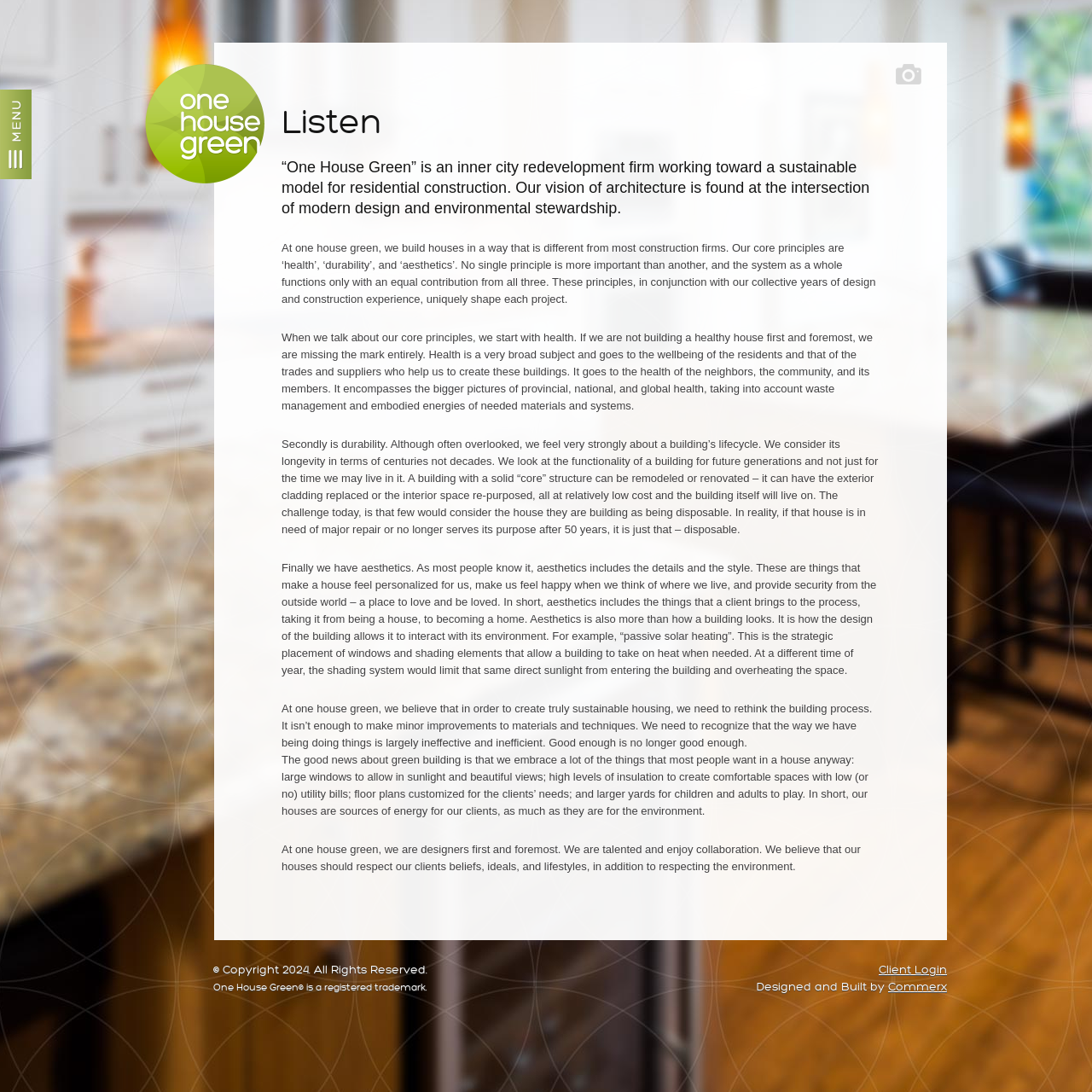Detail the various sections and features of the webpage.

The webpage is about One House Green, an inner city redevelopment firm focused on sustainable residential construction. At the top, there is a menu icon on the left and a link to "One House Green" on the right. Below the menu icon, there are four links: "Listen", "See", "Learn", and "Talk", which are aligned horizontally. 

To the right of these links, there is a heading "Listen" followed by a paragraph describing the company's vision of architecture, which is at the intersection of modern design and environmental stewardship. 

Below this, there are four paragraphs explaining the company's core principles: health, durability, and aesthetics. These paragraphs are aligned to the left and take up most of the page. 

At the bottom of the page, there are several elements. On the left, there is a copyright notice and a statement about One House Green being a registered trademark. On the right, there is a link to "Client Login" and a statement about the website being designed and built by Commerx.